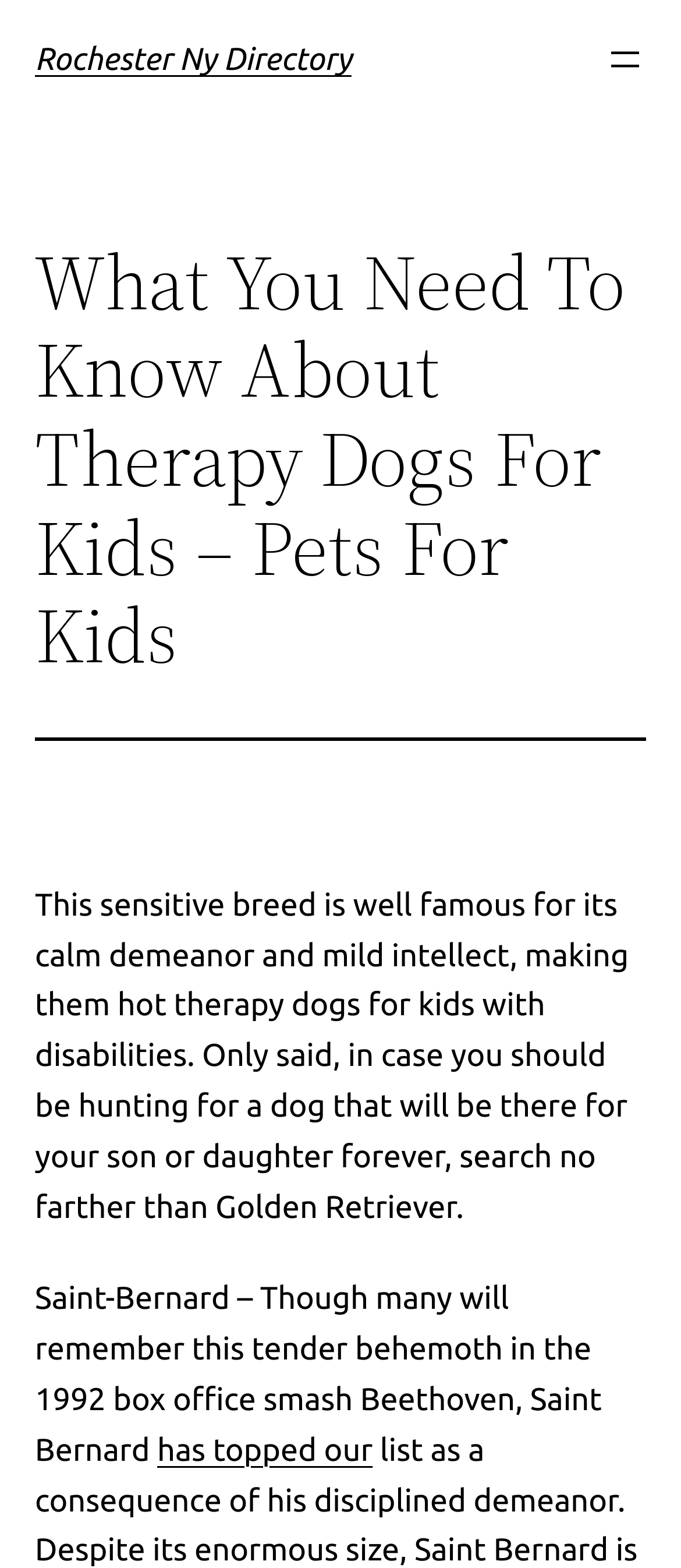Extract the bounding box coordinates of the UI element described: "aria-label="Open menu"". Provide the coordinates in the format [left, top, right, bottom] with values ranging from 0 to 1.

[0.887, 0.025, 0.949, 0.052]